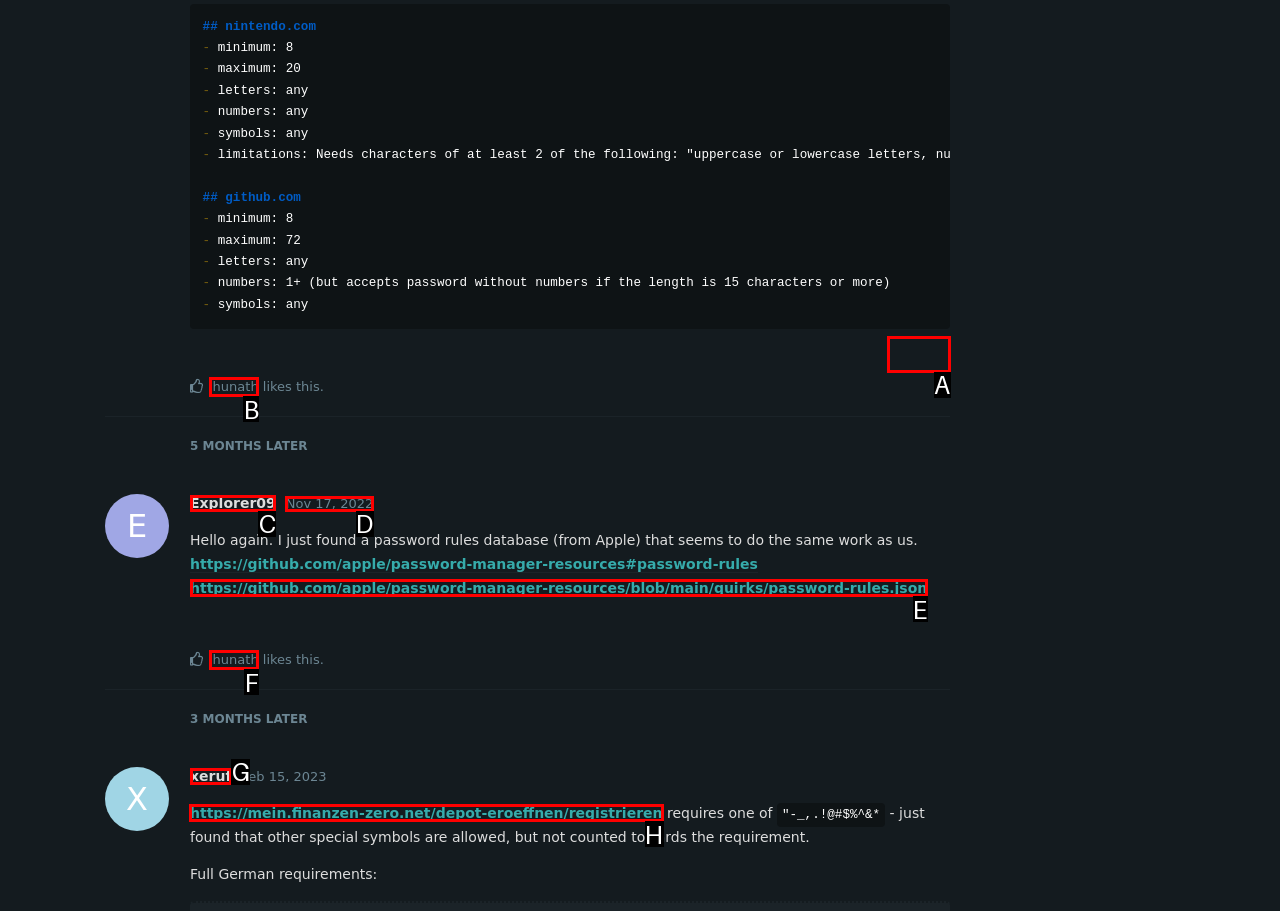Select the correct UI element to complete the task: Open the link 'https://mein.finanzen-zero.net/depot-eroeffnen/registrieren'
Please provide the letter of the chosen option.

H